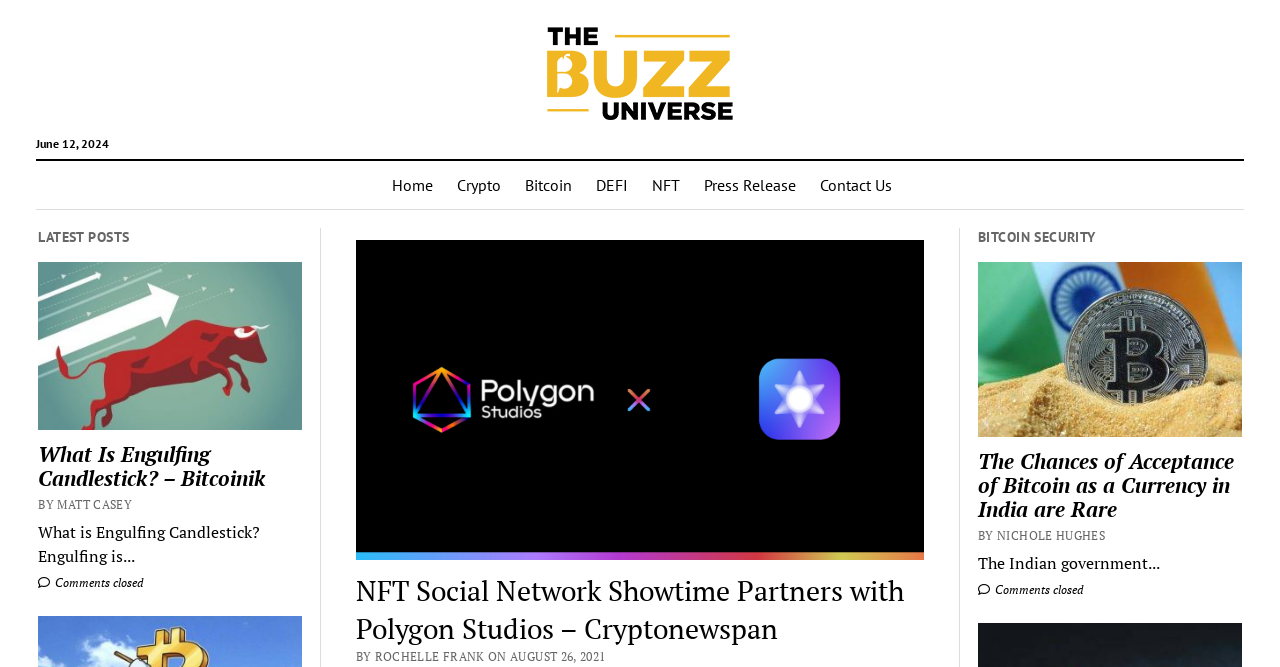Please answer the following question using a single word or phrase: 
What is the date shown on the webpage?

June 12, 2024